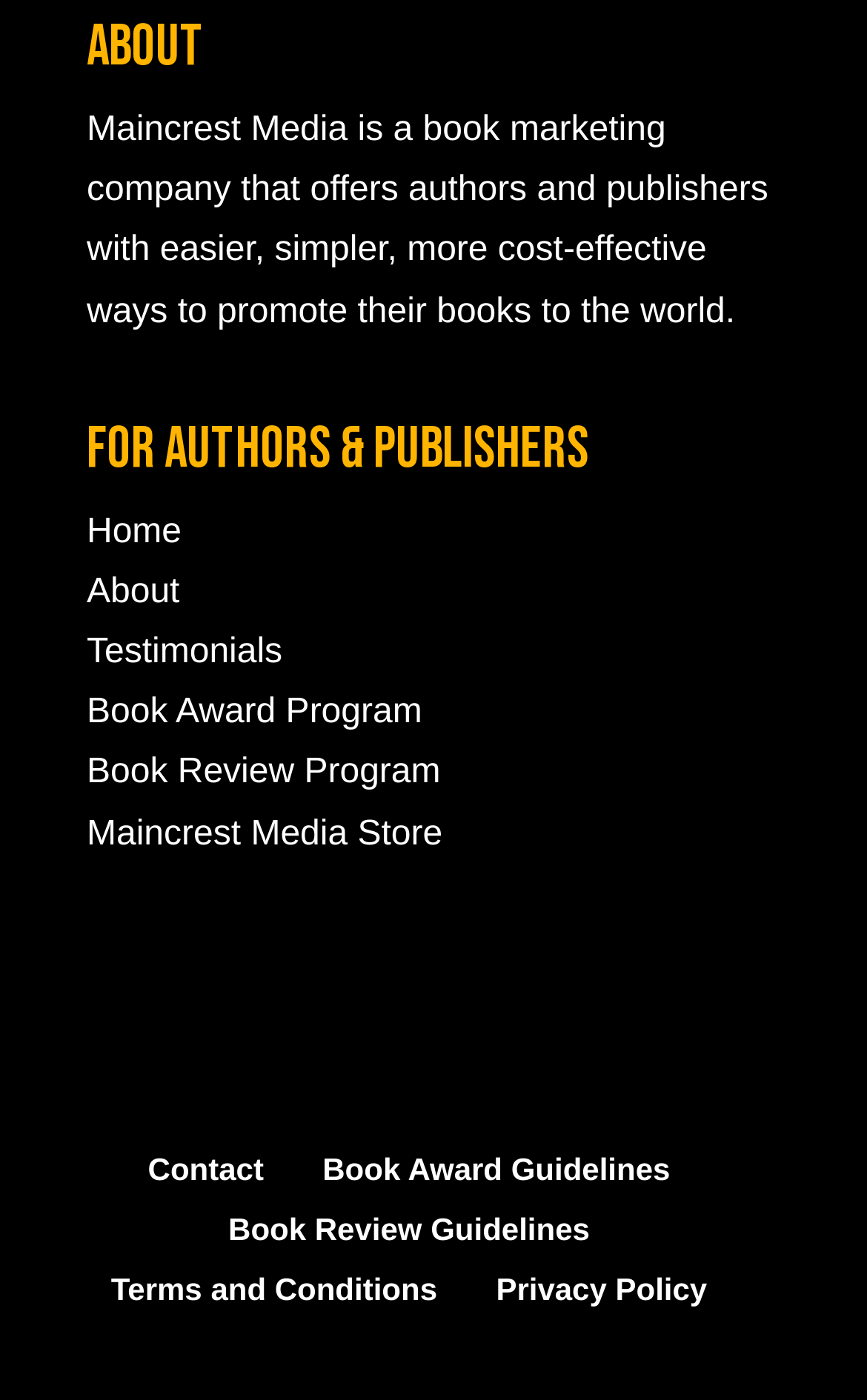Please respond to the question using a single word or phrase:
How many links are there in the webpage?

10